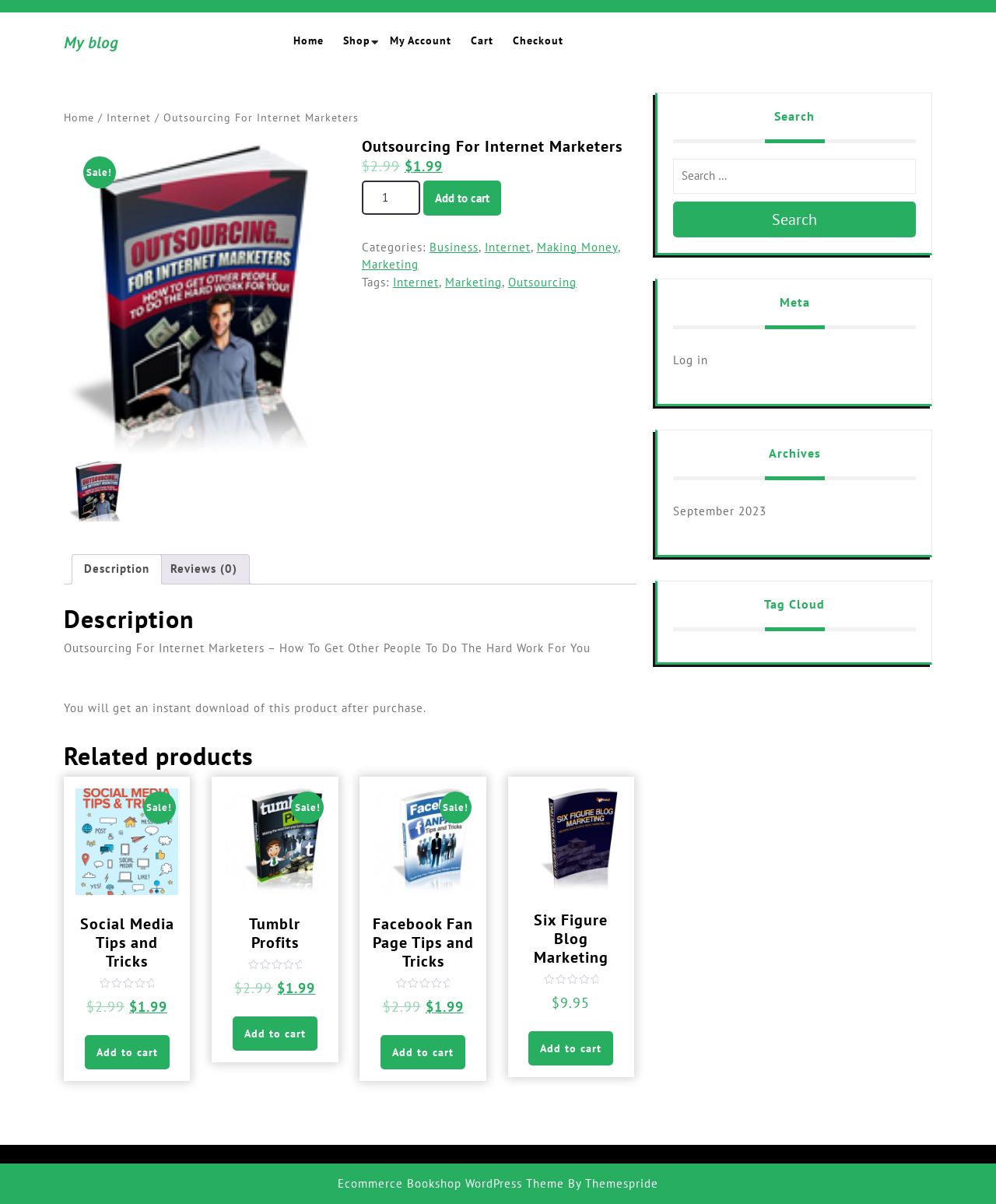Specify the bounding box coordinates for the region that must be clicked to perform the given instruction: "Check out".

[0.515, 0.027, 0.566, 0.041]